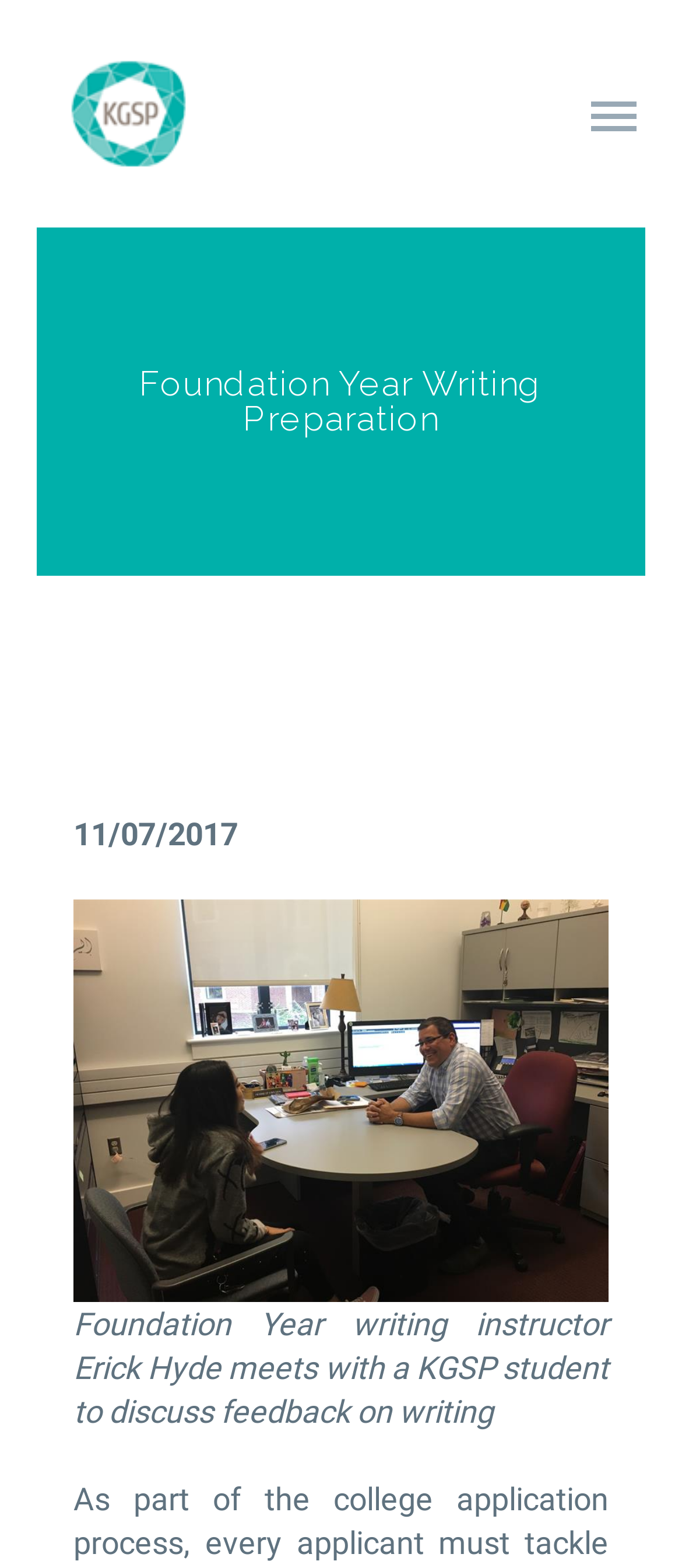Please extract and provide the main headline of the webpage.

Foundation Year Writing Preparation